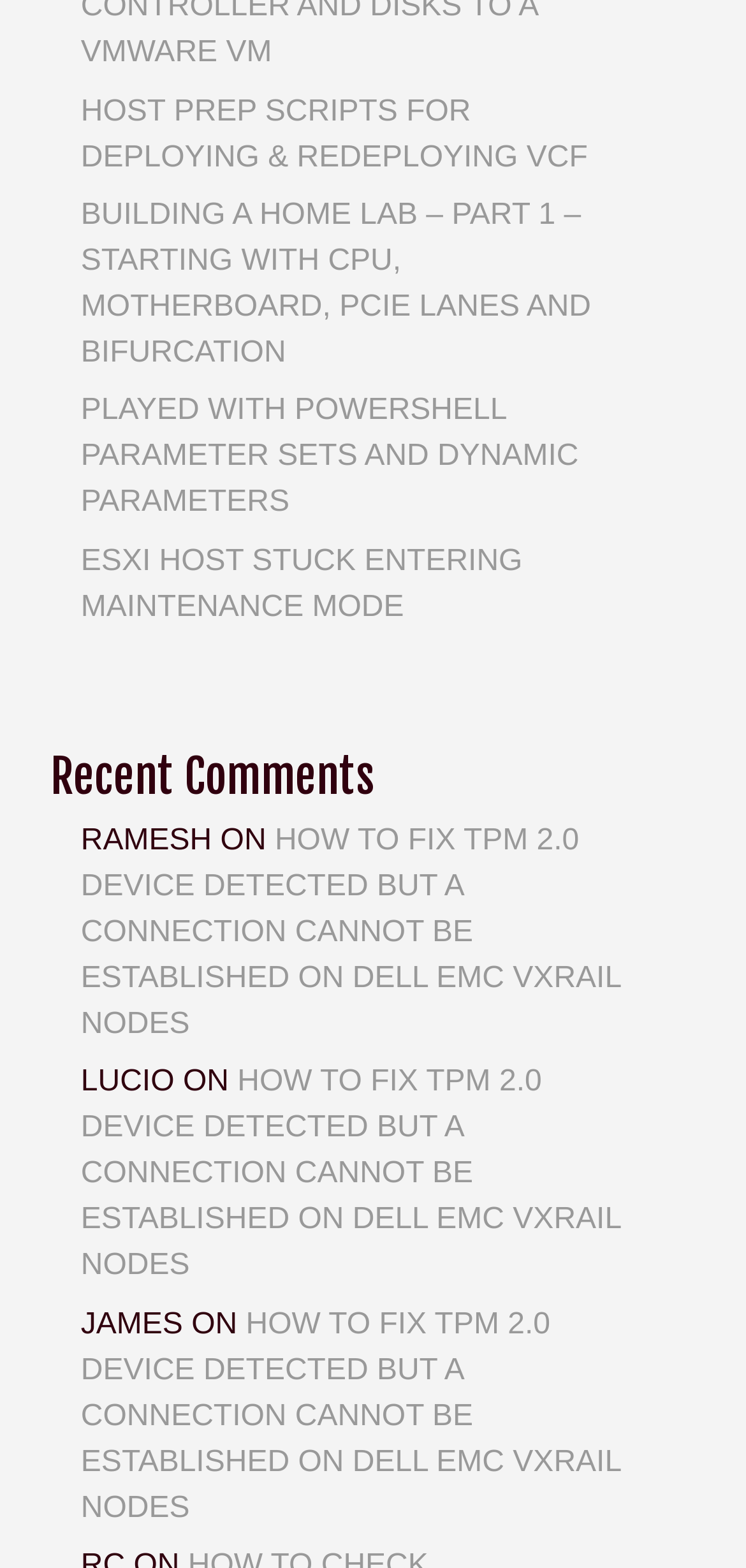How many comments are listed under 'Recent Comments'? Analyze the screenshot and reply with just one word or a short phrase.

3